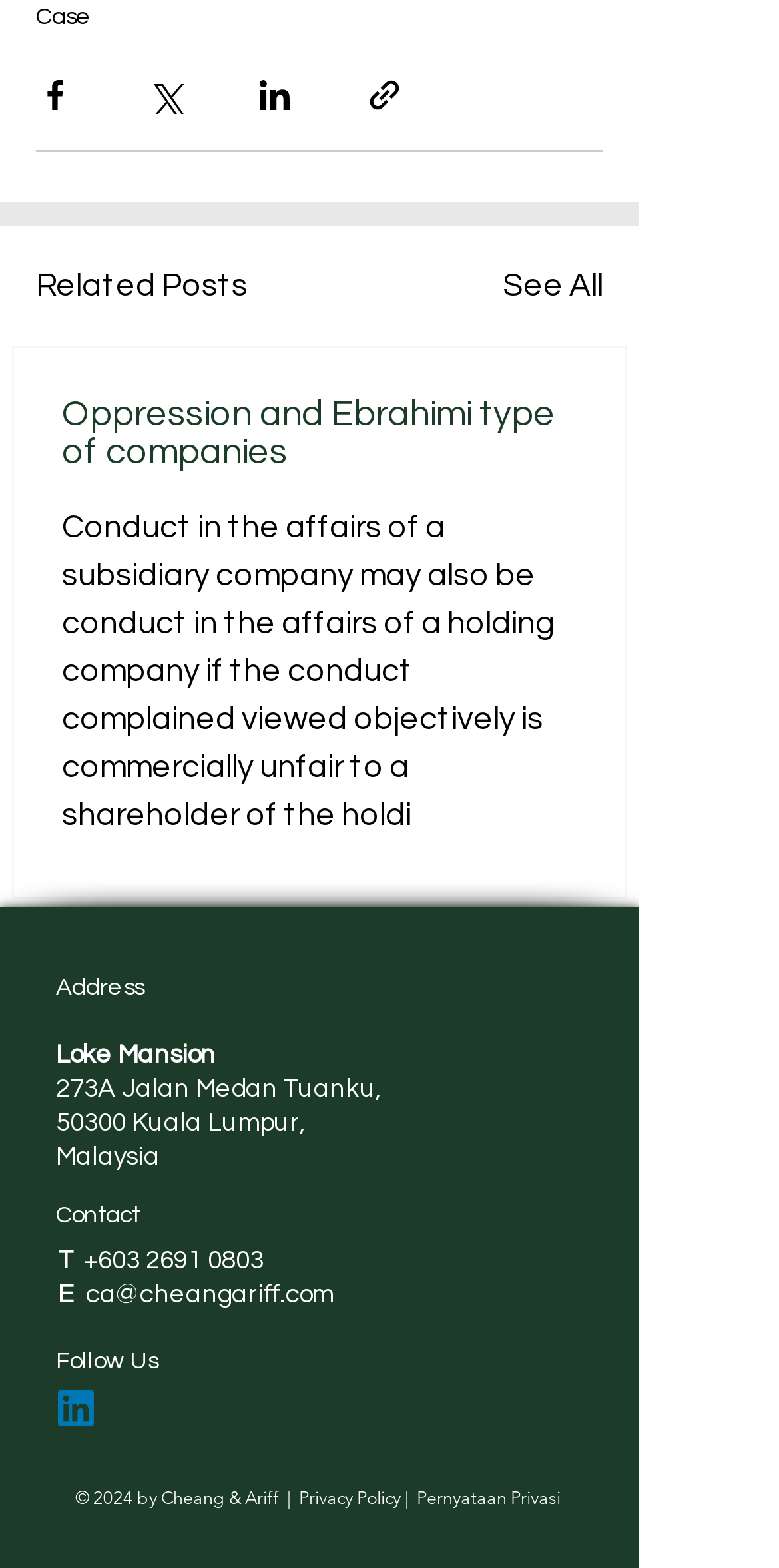Please determine the bounding box coordinates of the clickable area required to carry out the following instruction: "View related posts". The coordinates must be four float numbers between 0 and 1, represented as [left, top, right, bottom].

[0.046, 0.167, 0.318, 0.198]